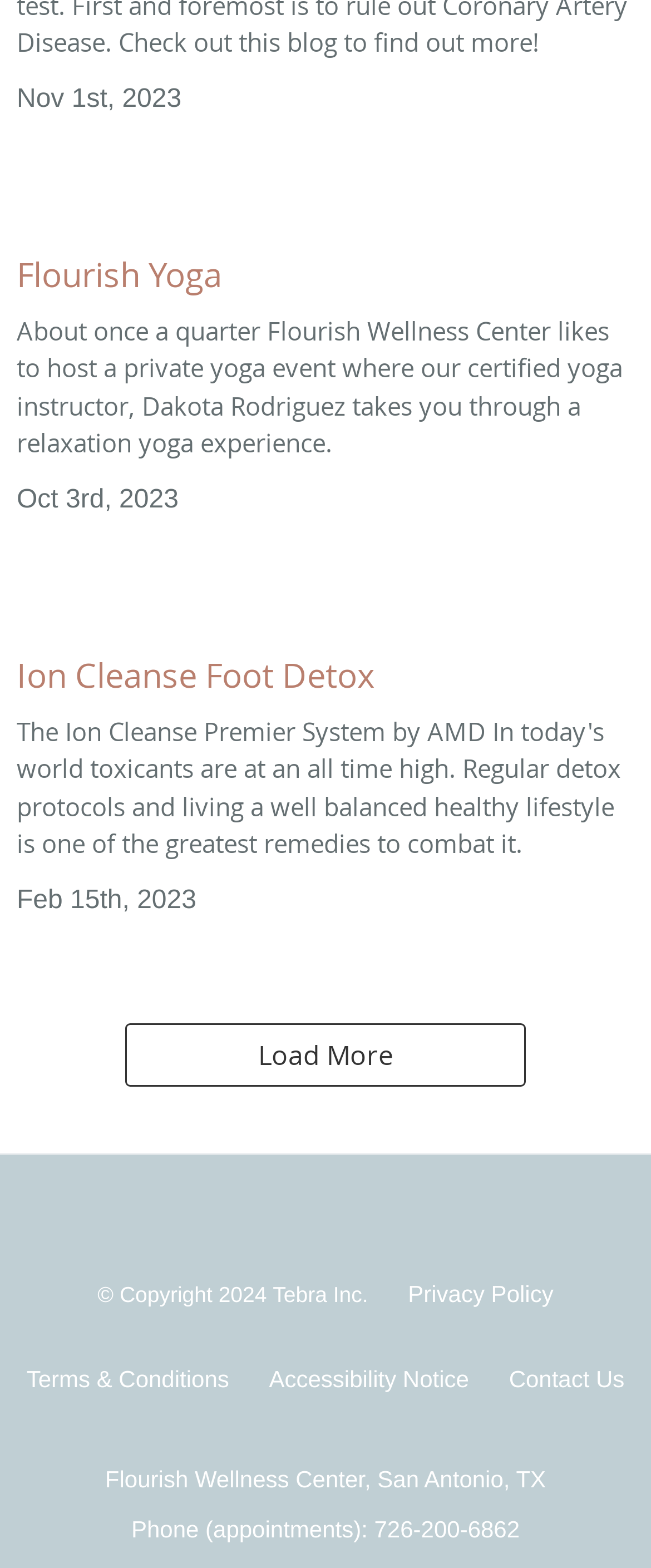What is the purpose of the 'Load More' button?
Based on the screenshot, provide a one-word or short-phrase response.

To load more content